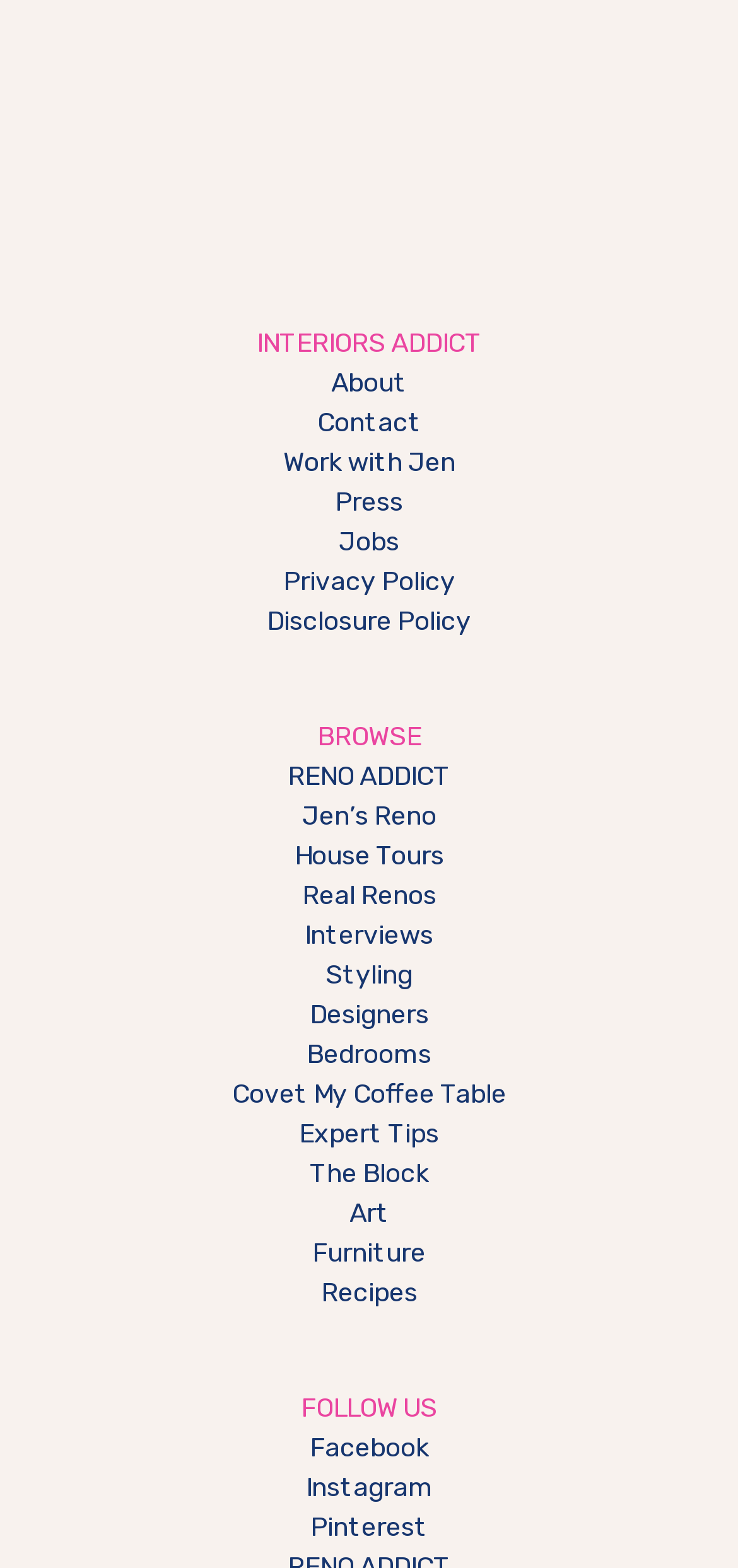Find the bounding box coordinates for the area you need to click to carry out the instruction: "View Expert Tips". The coordinates should be four float numbers between 0 and 1, indicated as [left, top, right, bottom].

[0.405, 0.713, 0.595, 0.734]